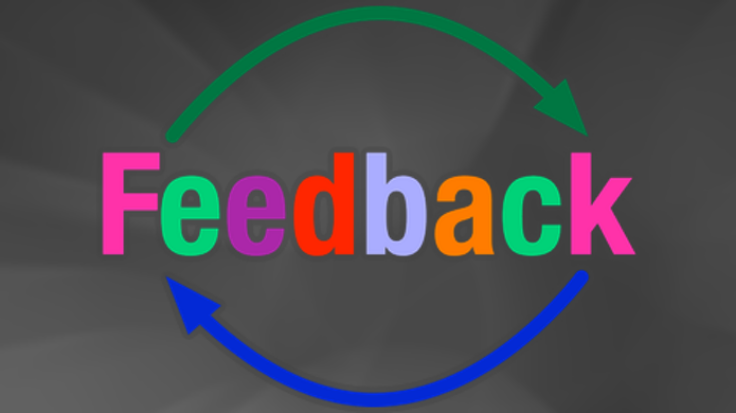Explain the image in a detailed and descriptive way.

This image features the word "Feedback," creatively rendered in a vivid and colorful typography. Each letter is presented in a different bright color, creating a striking visual impact. Surrounding the word are two circular arrows, one green and the other blue, symbolizing the cyclical nature of feedback processes. The background is a gradient of dark shades, which enhances the brightness of the letters and arrows, drawing attention to the central theme of communication and improvement through feedback. This image effectively embodies the concept of giving and receiving feedback as a vital tool for personal and professional growth.